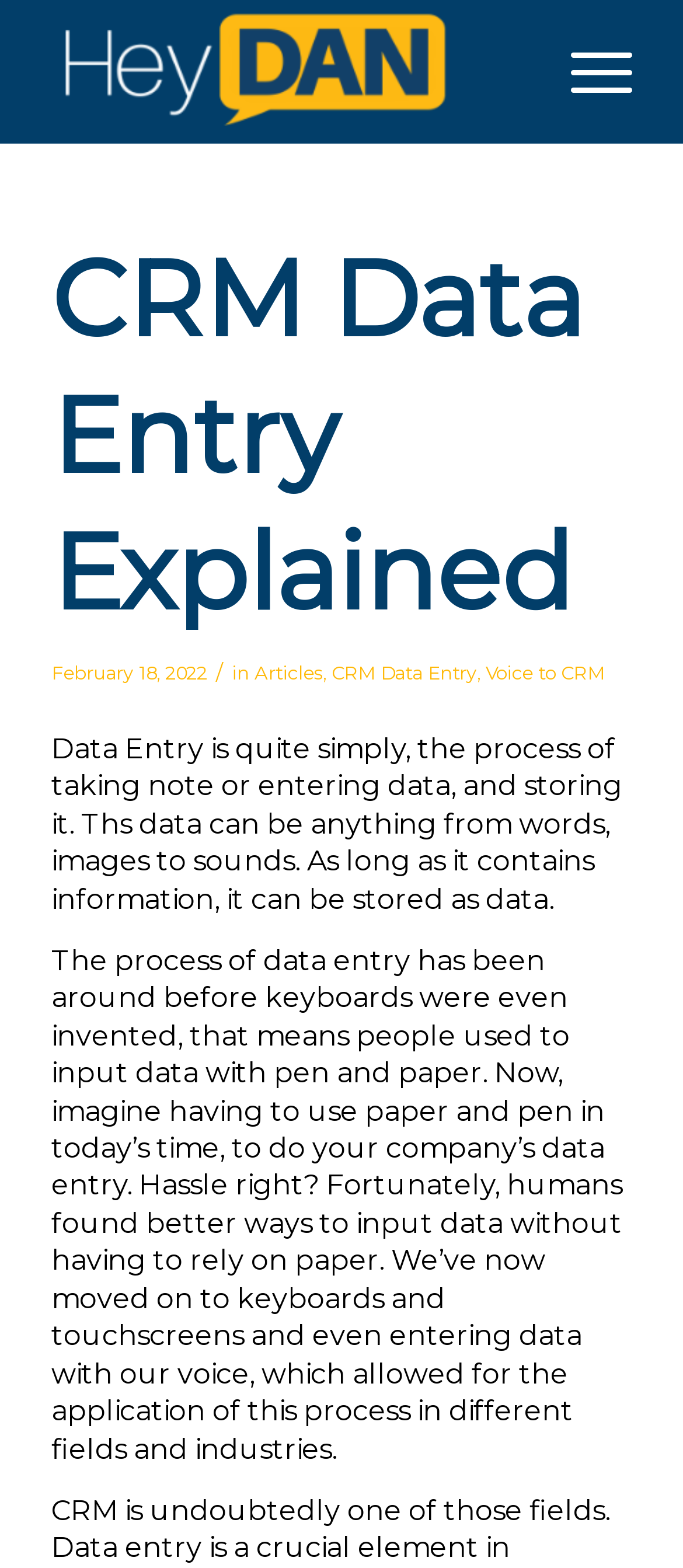What is an alternative to keyboards for entering data?
Please provide an in-depth and detailed response to the question.

The static text element mentions that 'we’ve now moved on to keyboards and touchscreens and even entering data with our voice', suggesting that voice is an alternative method for entering data.